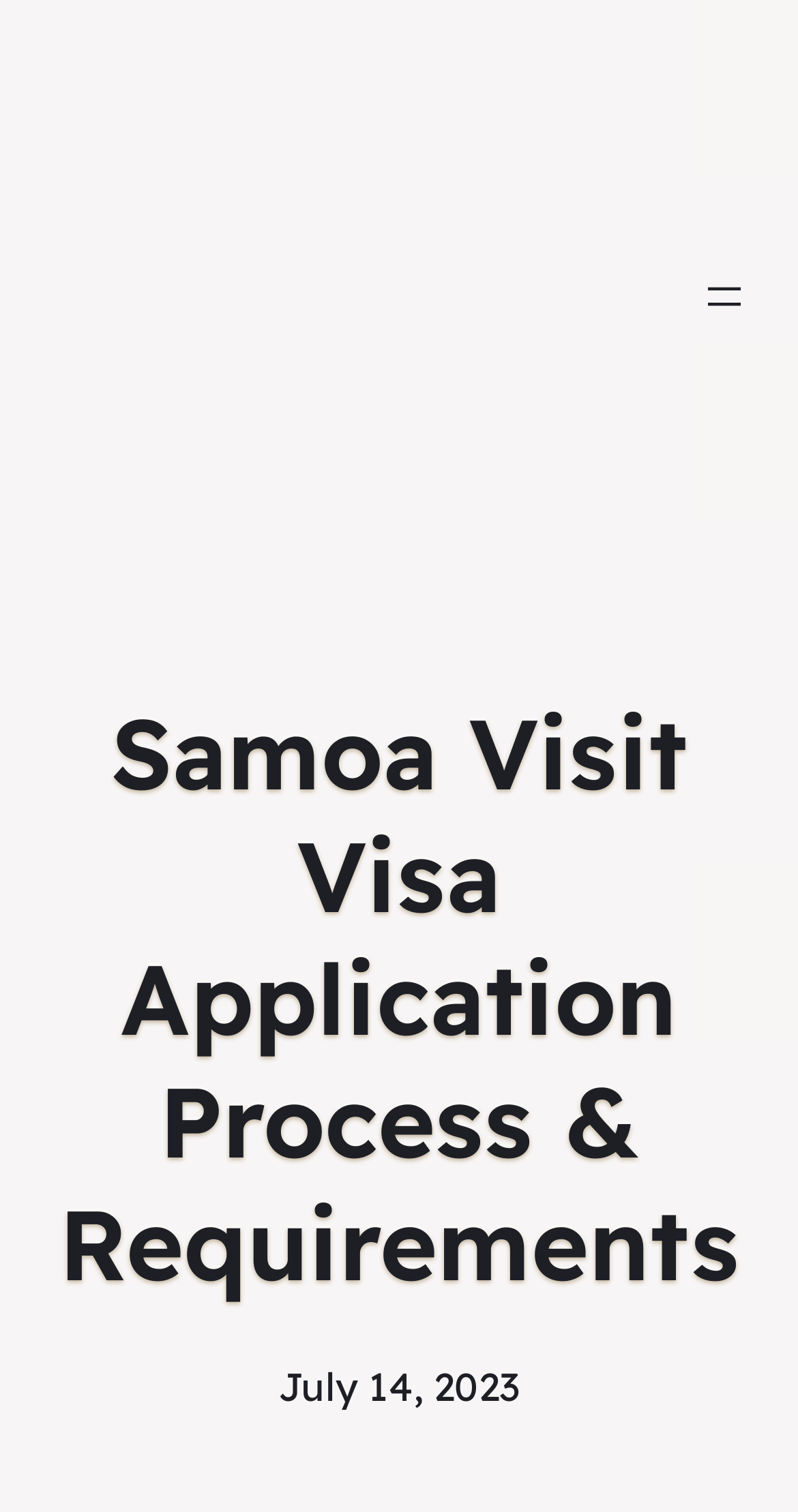Please provide a one-word or short phrase answer to the question:
What is the date of the last update?

July 14, 2023